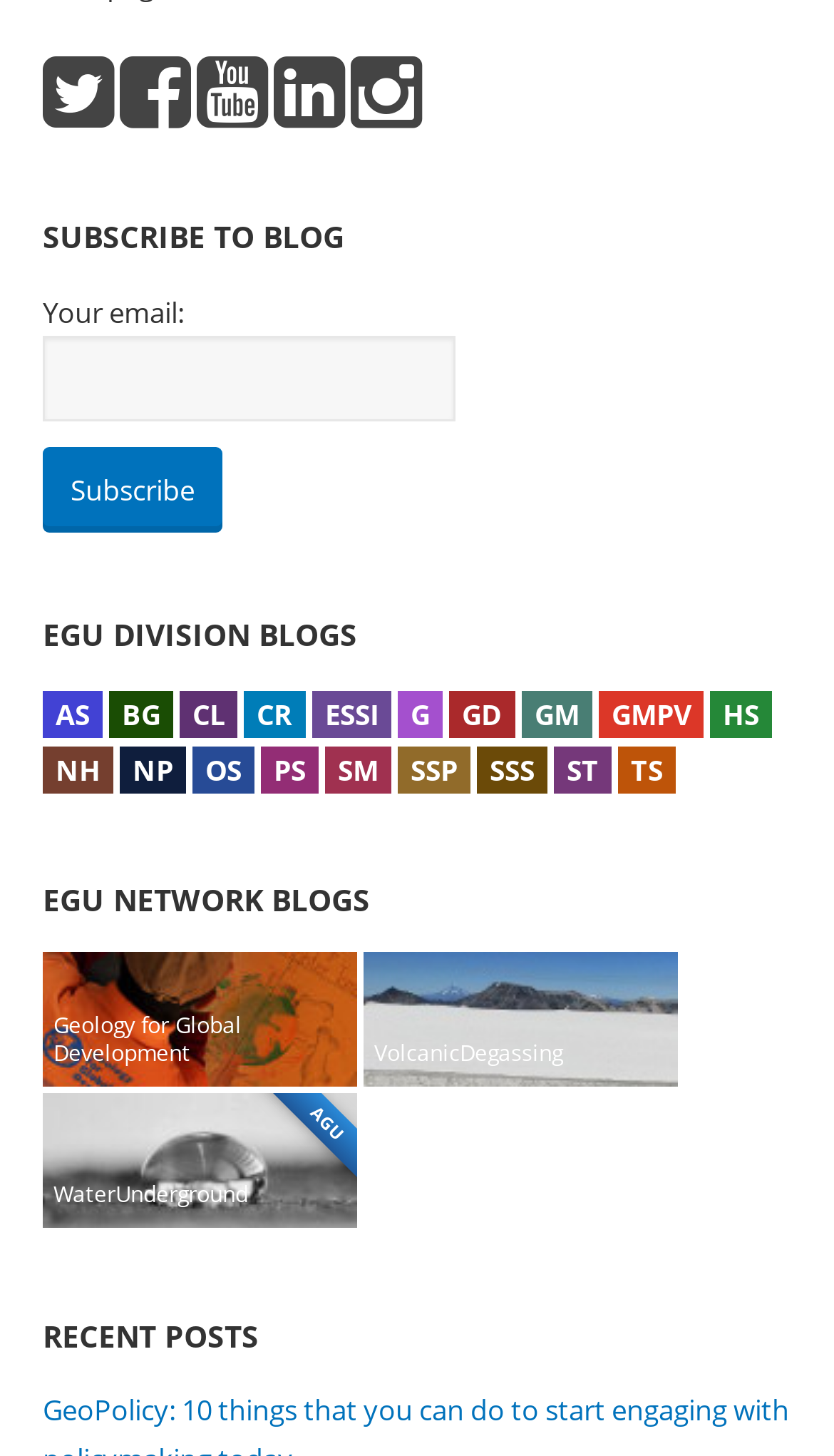Determine the bounding box coordinates for the area you should click to complete the following instruction: "View the Geology for Global Development blog".

[0.051, 0.725, 0.428, 0.752]